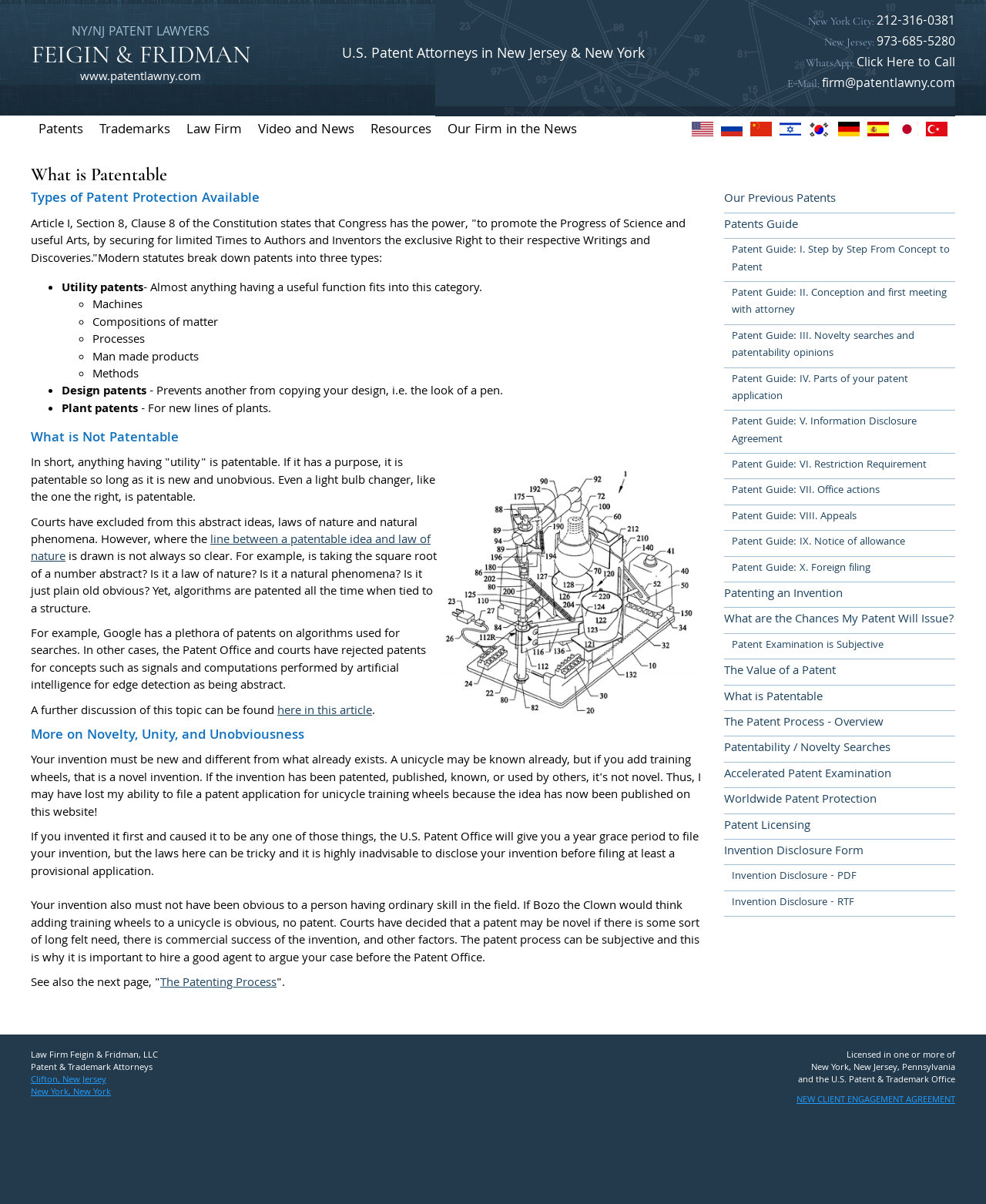Please specify the bounding box coordinates of the clickable section necessary to execute the following command: "Learn more about what is patentable".

[0.031, 0.138, 0.969, 0.153]